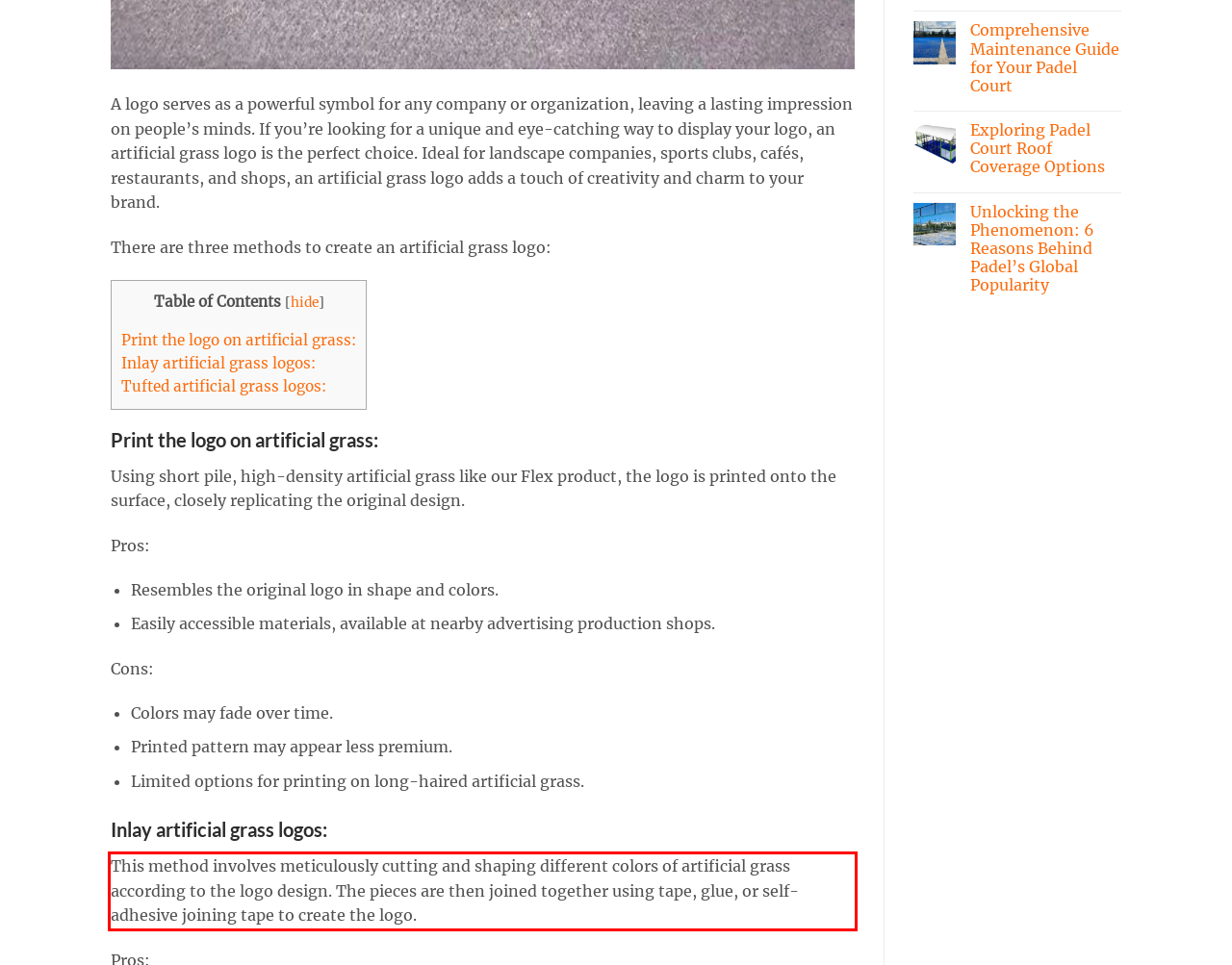Identify the text within the red bounding box on the webpage screenshot and generate the extracted text content.

This method involves meticulously cutting and shaping different colors of artificial grass according to the logo design. The pieces are then joined together using tape, glue, or self-adhesive joining tape to create the logo.